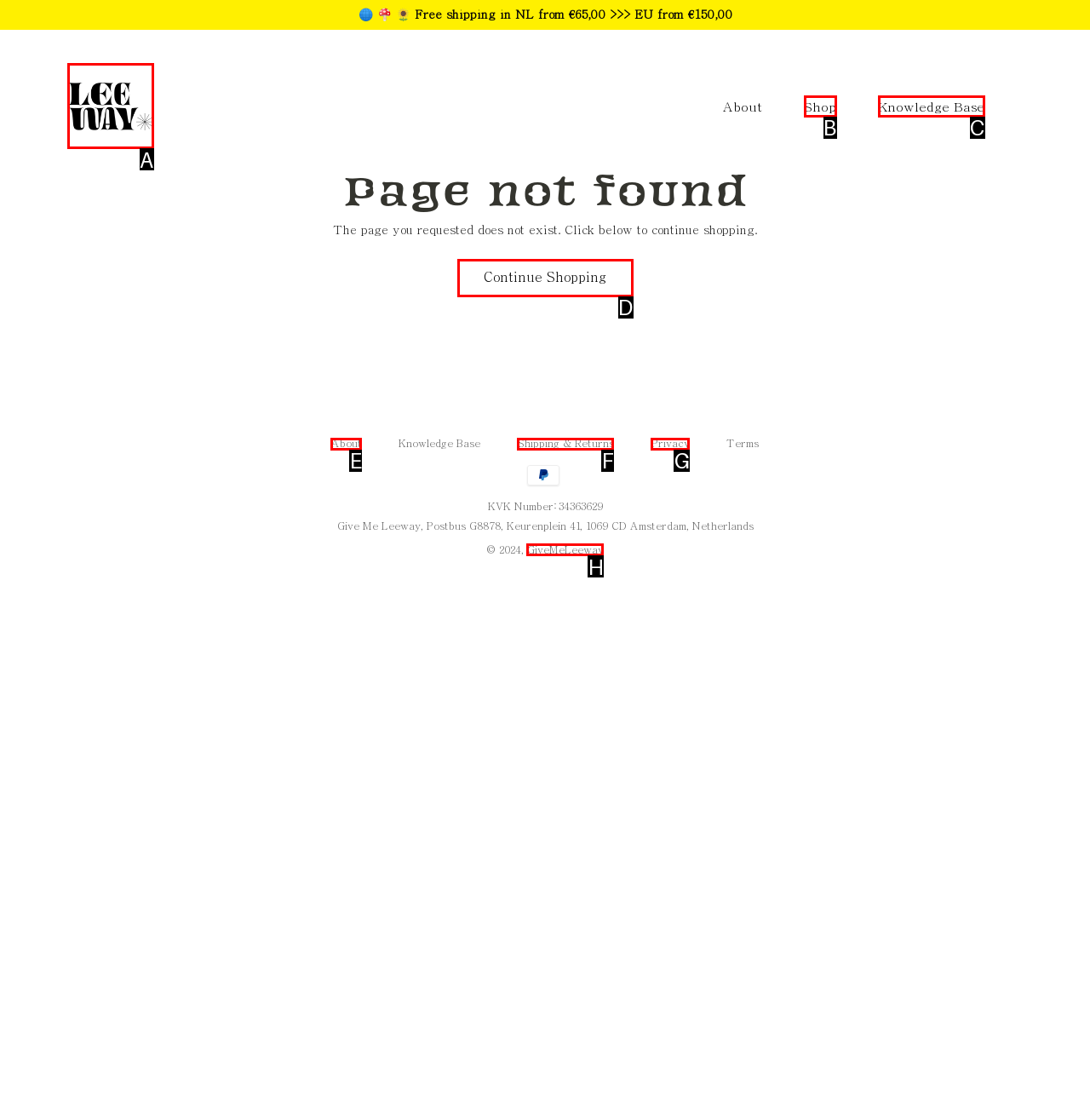Which option should you click on to fulfill this task: Click on the GiveMeLeeway logo? Answer with the letter of the correct choice.

A